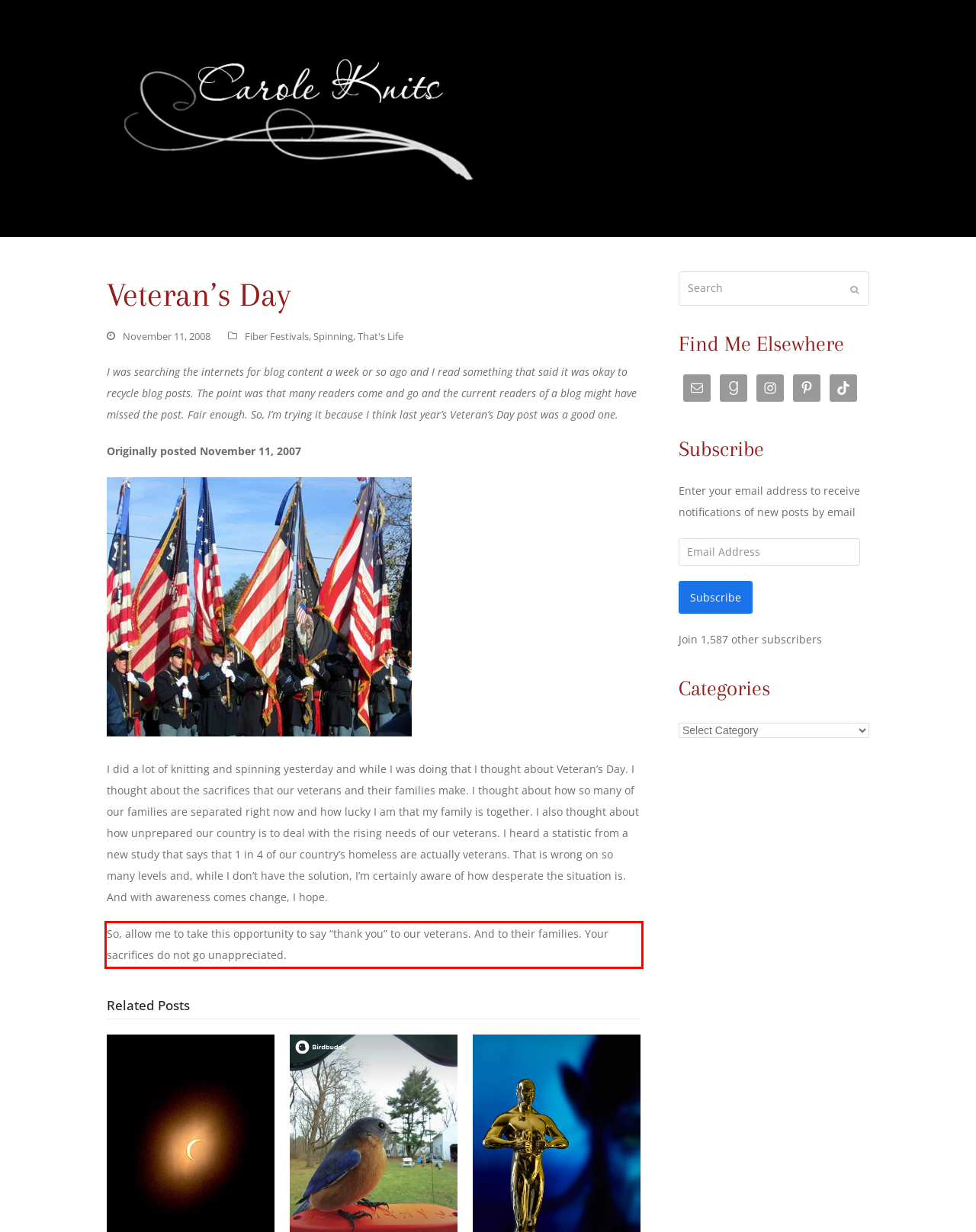Analyze the screenshot of the webpage that features a red bounding box and recognize the text content enclosed within this red bounding box.

So, allow me to take this opportunity to say “thank you” to our veterans. And to their families. Your sacrifices do not go unappreciated.